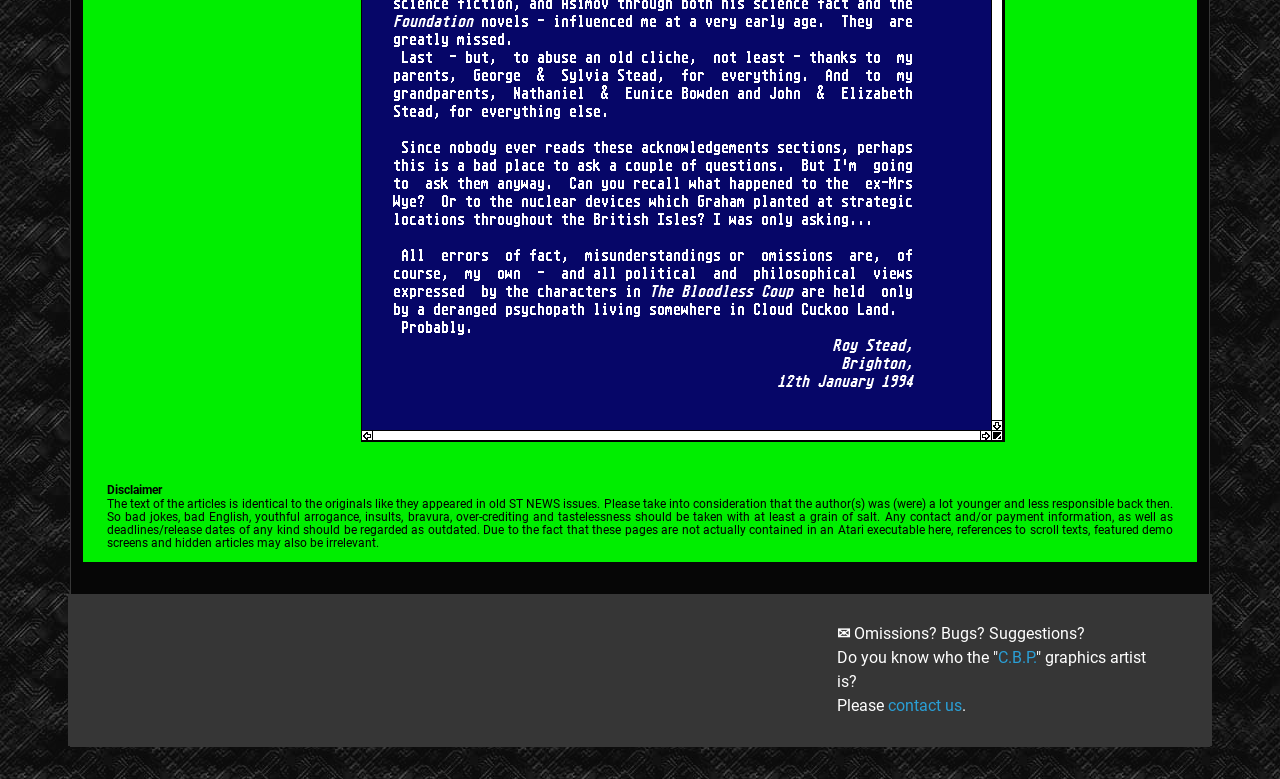Provide your answer in a single word or phrase: 
What symbol is used to represent email contact?

✉